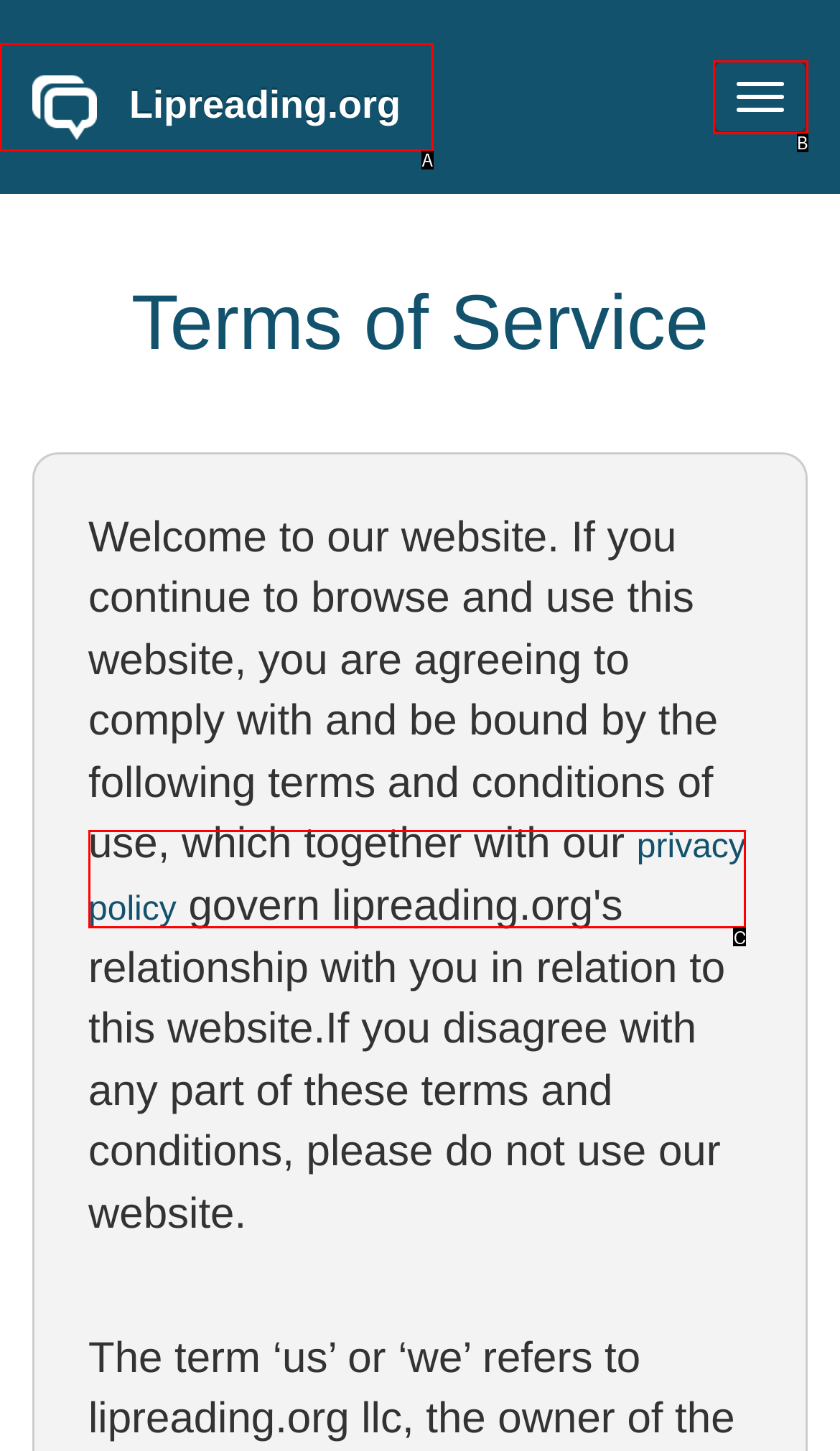Identify the option that best fits this description: privacy policy
Answer with the appropriate letter directly.

C